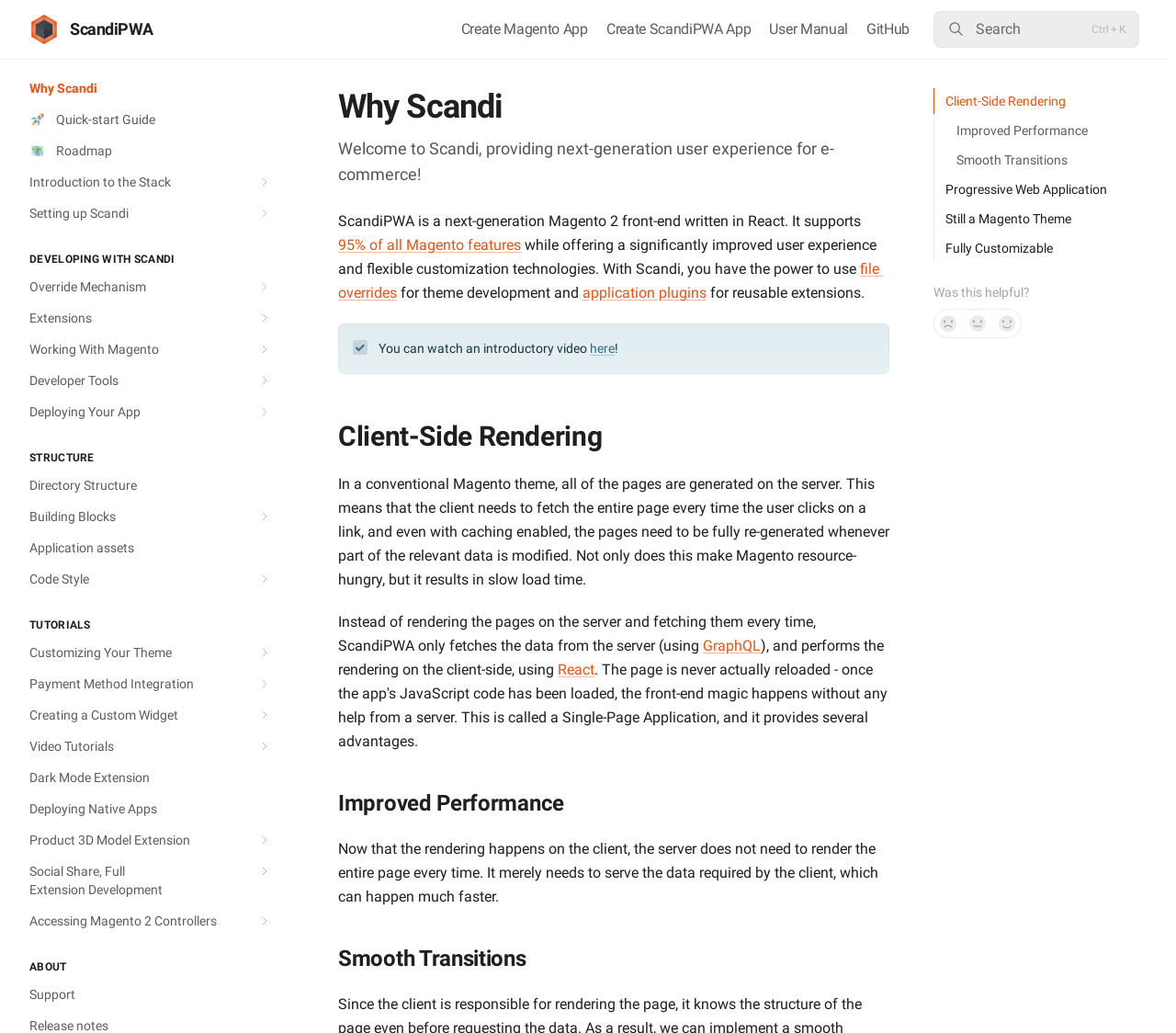What is the benefit of client-side rendering?
Based on the content of the image, thoroughly explain and answer the question.

According to the webpage, client-side rendering in ScandiPWA improves performance by only fetching data from the server and performing rendering on the client-side, resulting in faster load times.